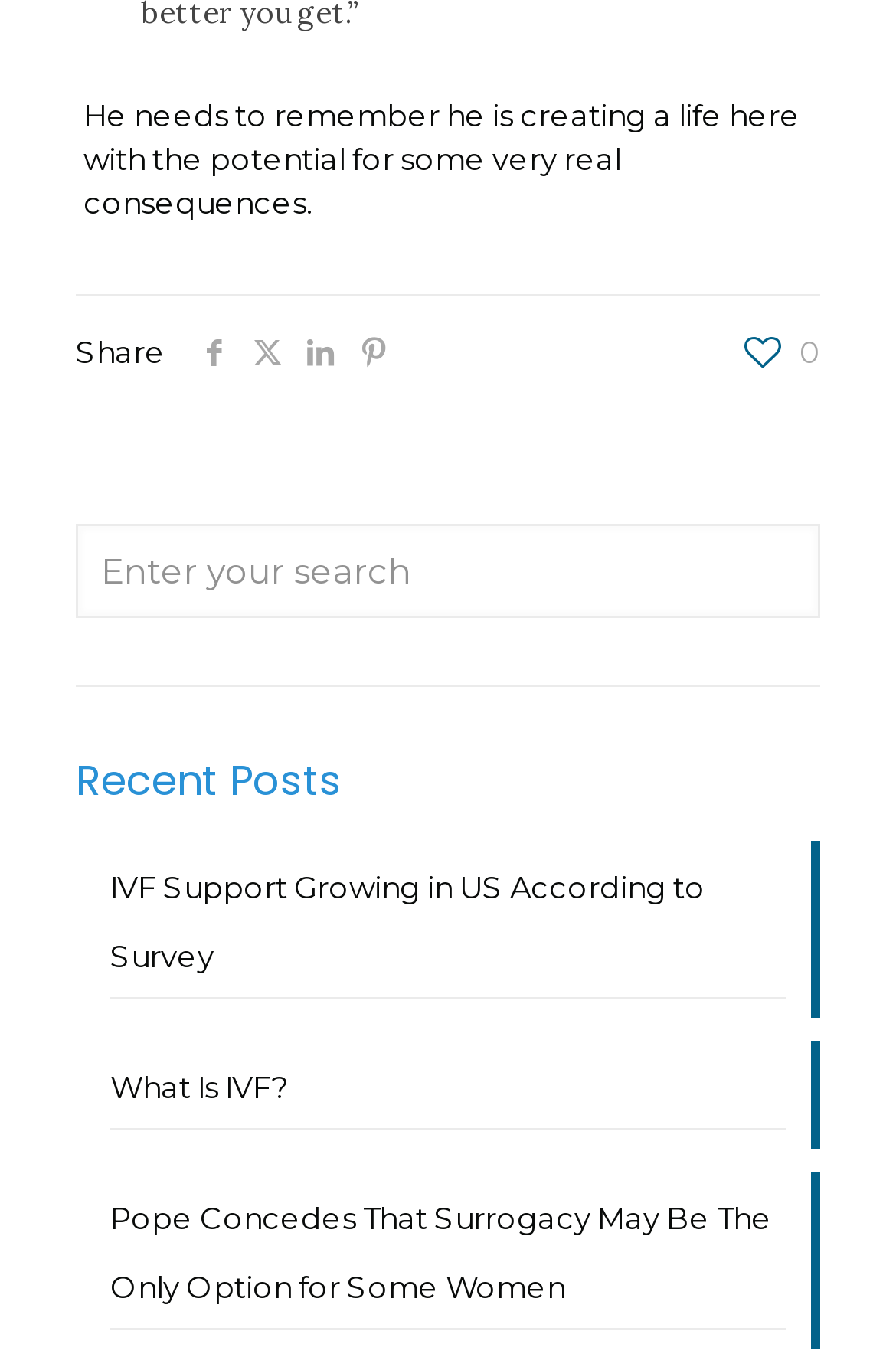How many social media sharing options are available?
Refer to the image and provide a detailed answer to the question.

The social media sharing options are listed below the quote 'He needs to remember he is creating a life here with the potential for some very real consequences.', and they include Facebook, Twitter, LinkedIn, and Pinterest, which makes a total of 4 options.